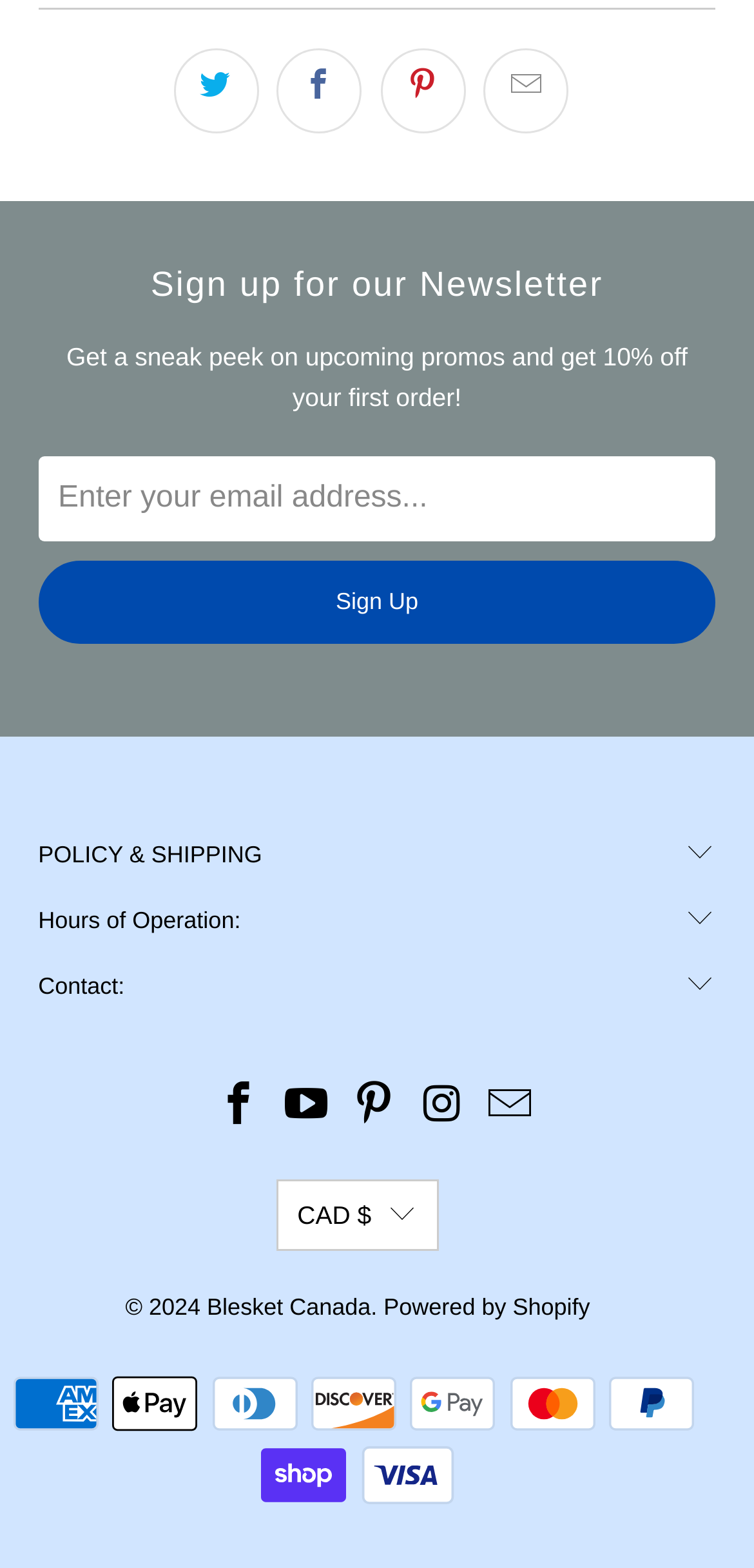Please specify the bounding box coordinates of the clickable region necessary for completing the following instruction: "Visit Blesket Canada website". The coordinates must consist of four float numbers between 0 and 1, i.e., [left, top, right, bottom].

[0.274, 0.825, 0.492, 0.842]